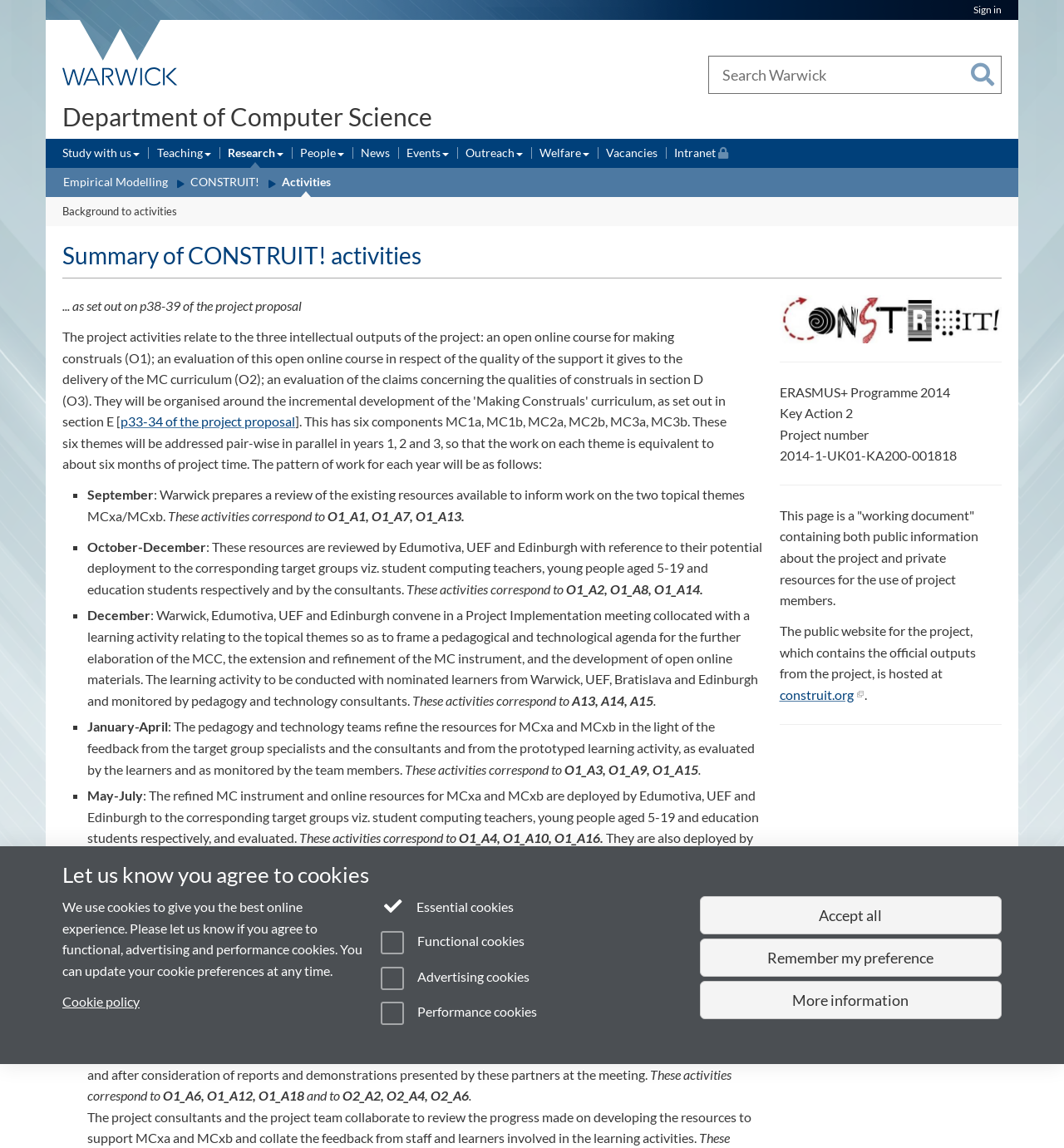Identify and provide the bounding box coordinates of the UI element described: "Accept all". The coordinates should be formatted as [left, top, right, bottom], with each number being a float between 0 and 1.

[0.658, 0.781, 0.941, 0.814]